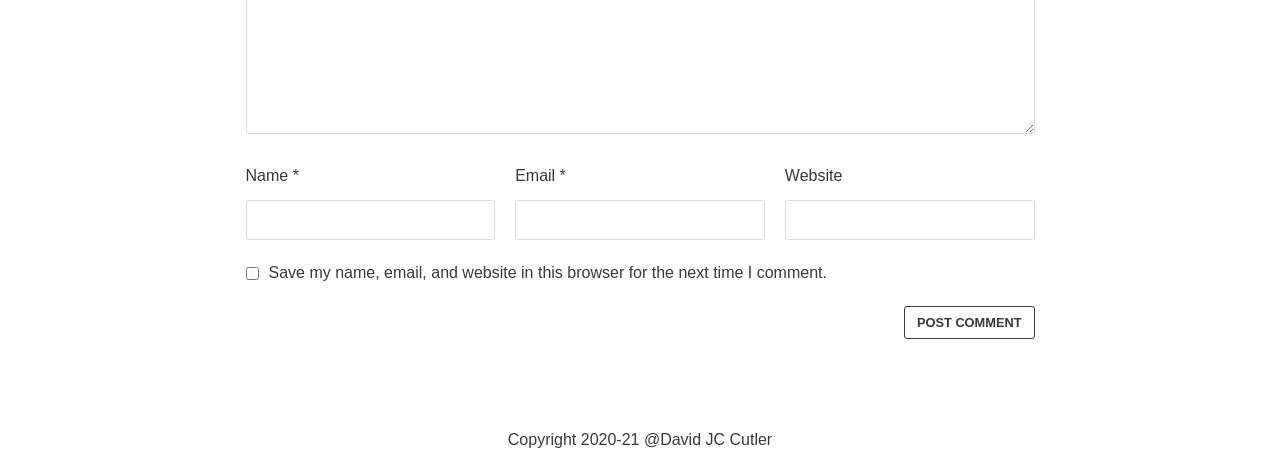What is the purpose of the form?
Please provide a single word or phrase as your answer based on the image.

Commenting